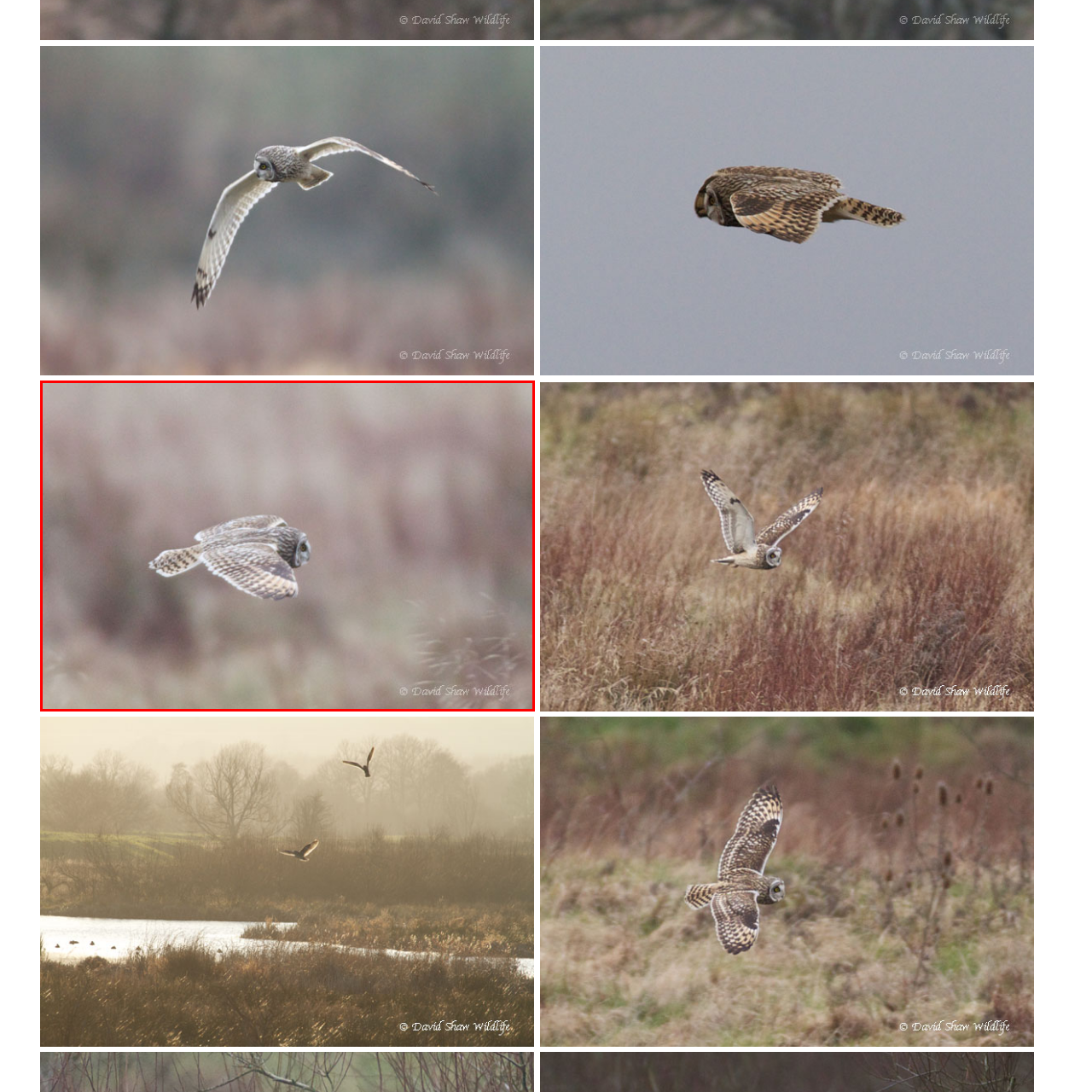Analyze the image surrounded by the red box and respond concisely: What is the owl's primary focus?

Surveying landscape